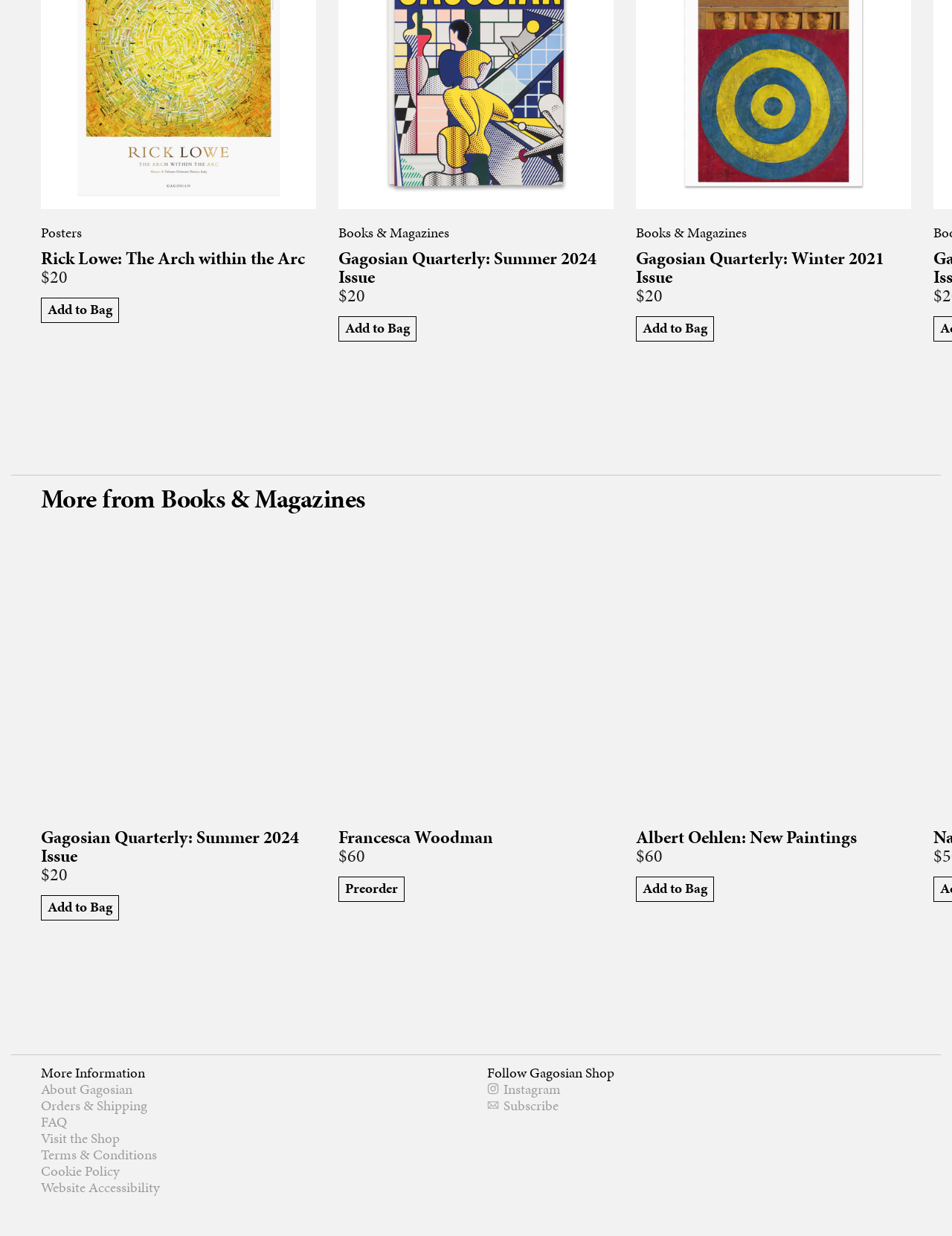Show the bounding box coordinates of the region that should be clicked to follow the instruction: "View Gagosian Quarterly: Summer 2024 Issue."

[0.355, 0.201, 0.645, 0.231]